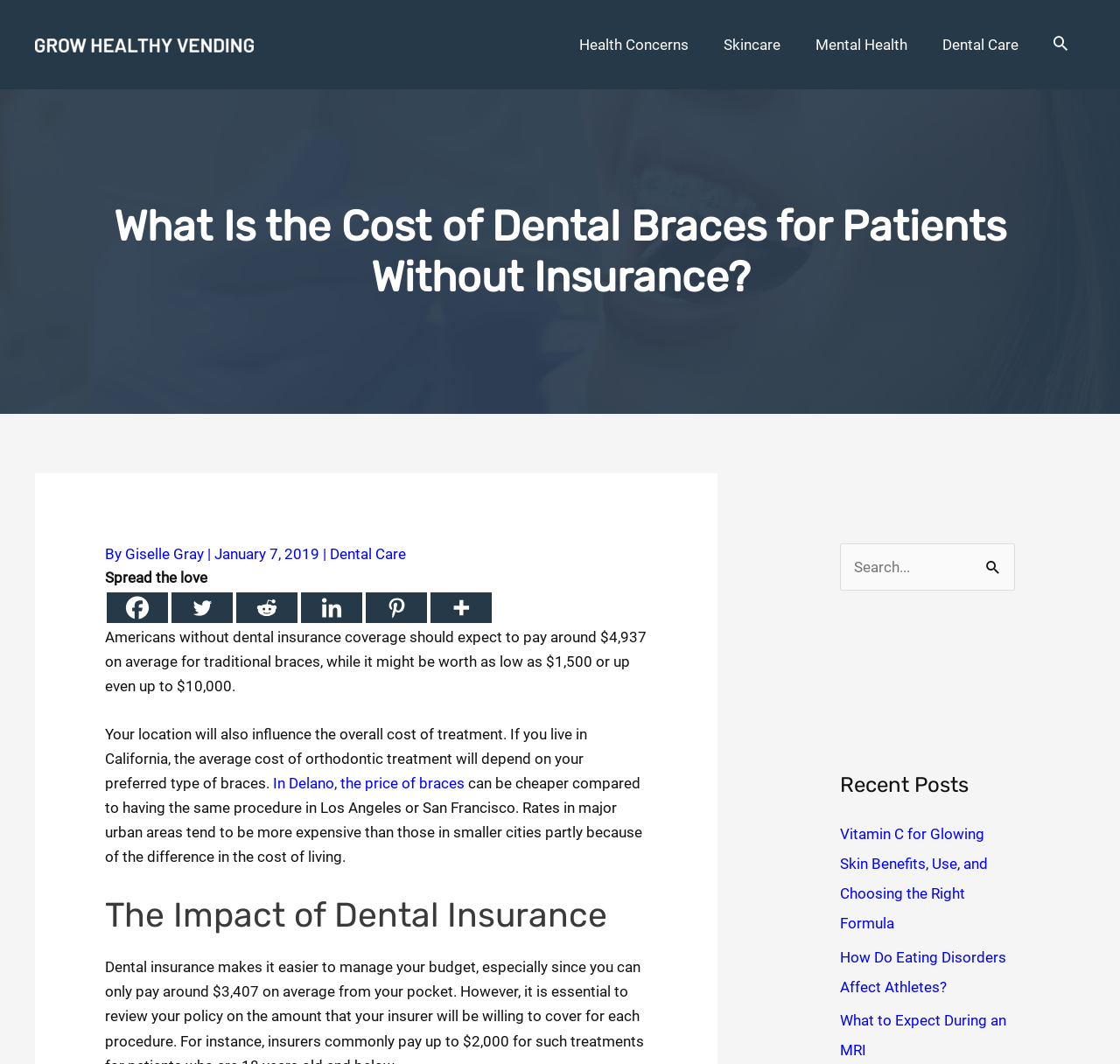Please identify the coordinates of the bounding box for the clickable region that will accomplish this instruction: "Click the 'Search icon link'".

[0.938, 0.031, 0.955, 0.053]